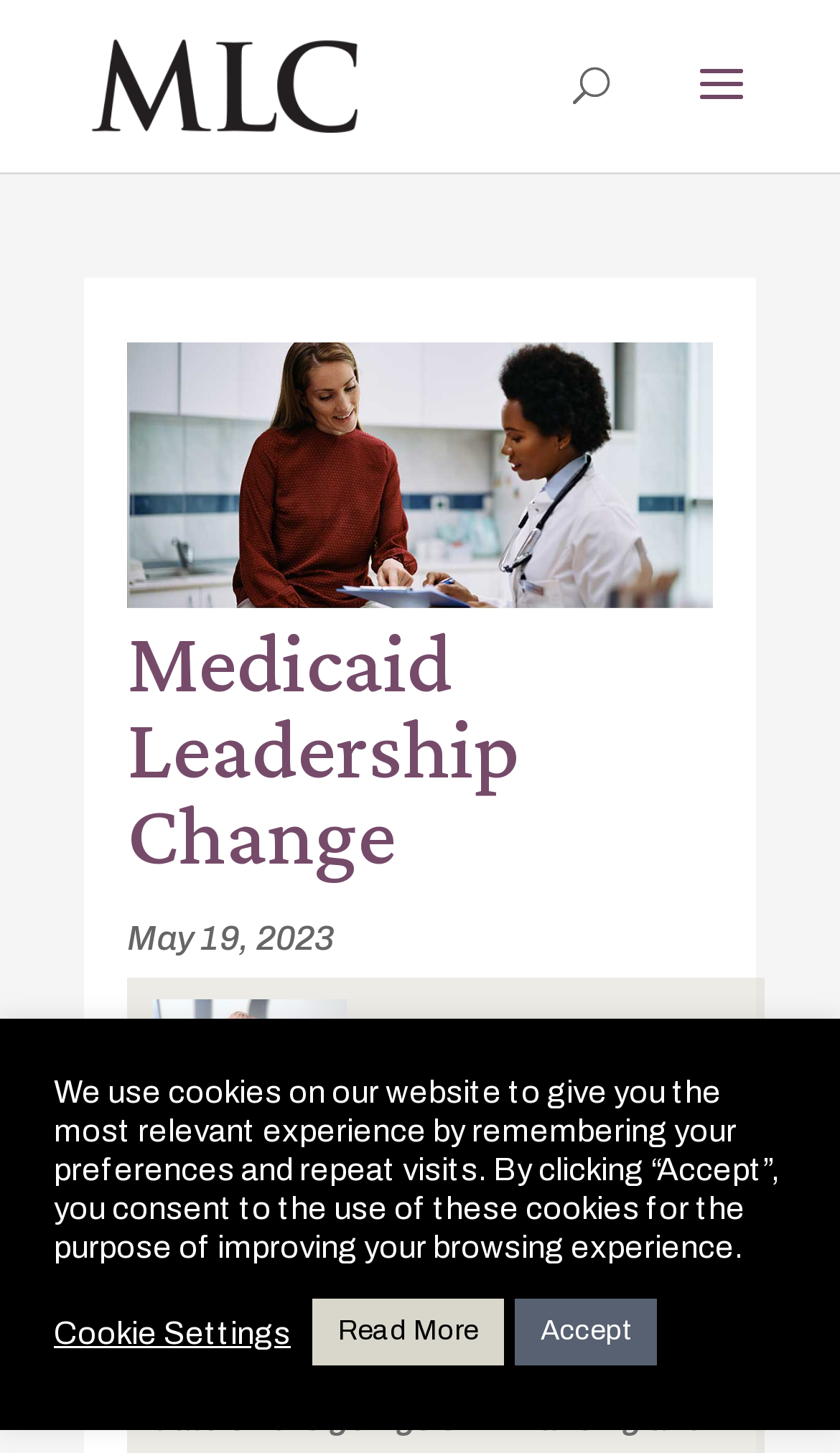Determine the bounding box coordinates for the UI element with the following description: "alt="Michigan Legislative Consultants"". The coordinates should be four float numbers between 0 and 1, represented as [left, top, right, bottom].

[0.108, 0.041, 0.428, 0.071]